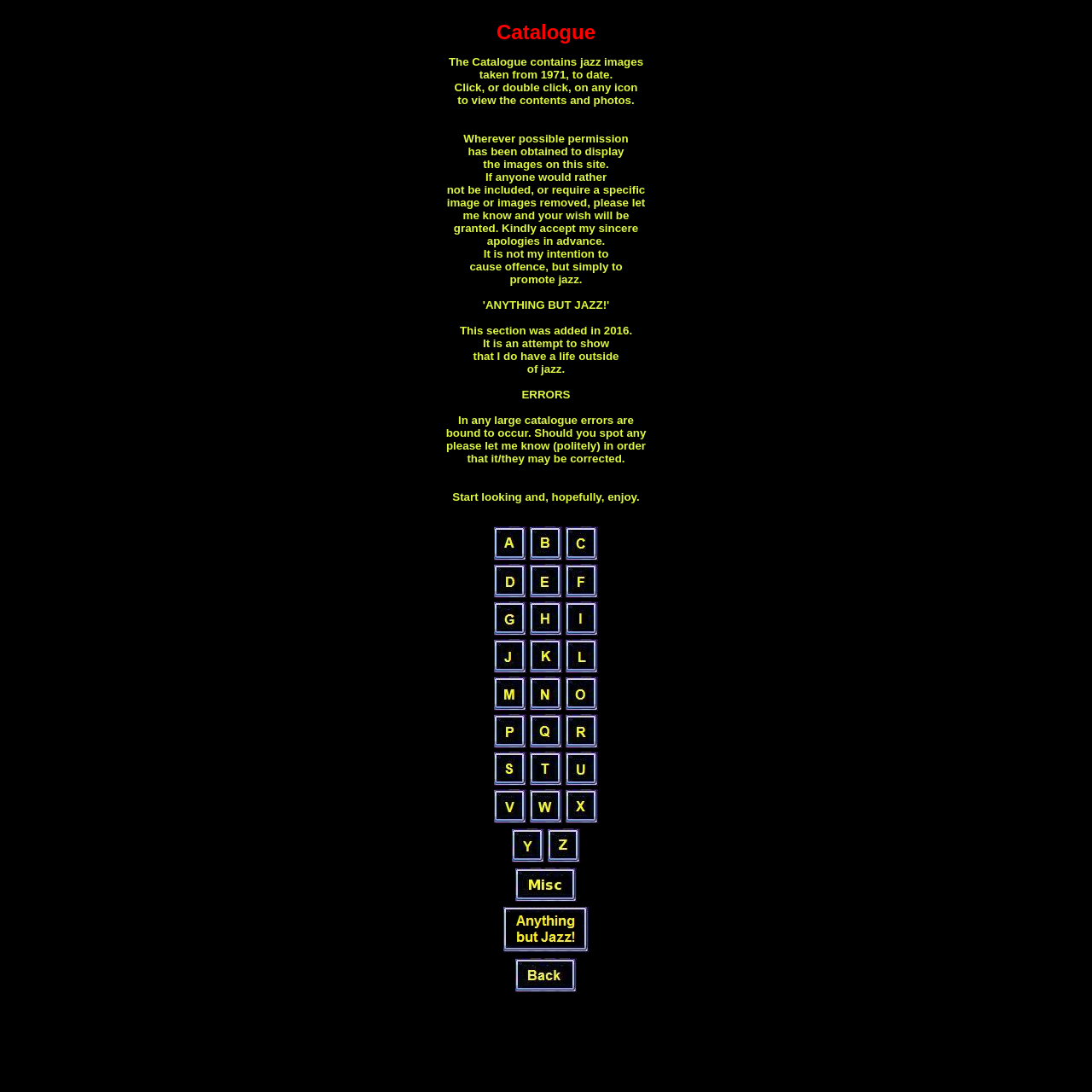Use a single word or phrase to respond to the question:
How can errors in the catalogue be reported?

Politely let the author know